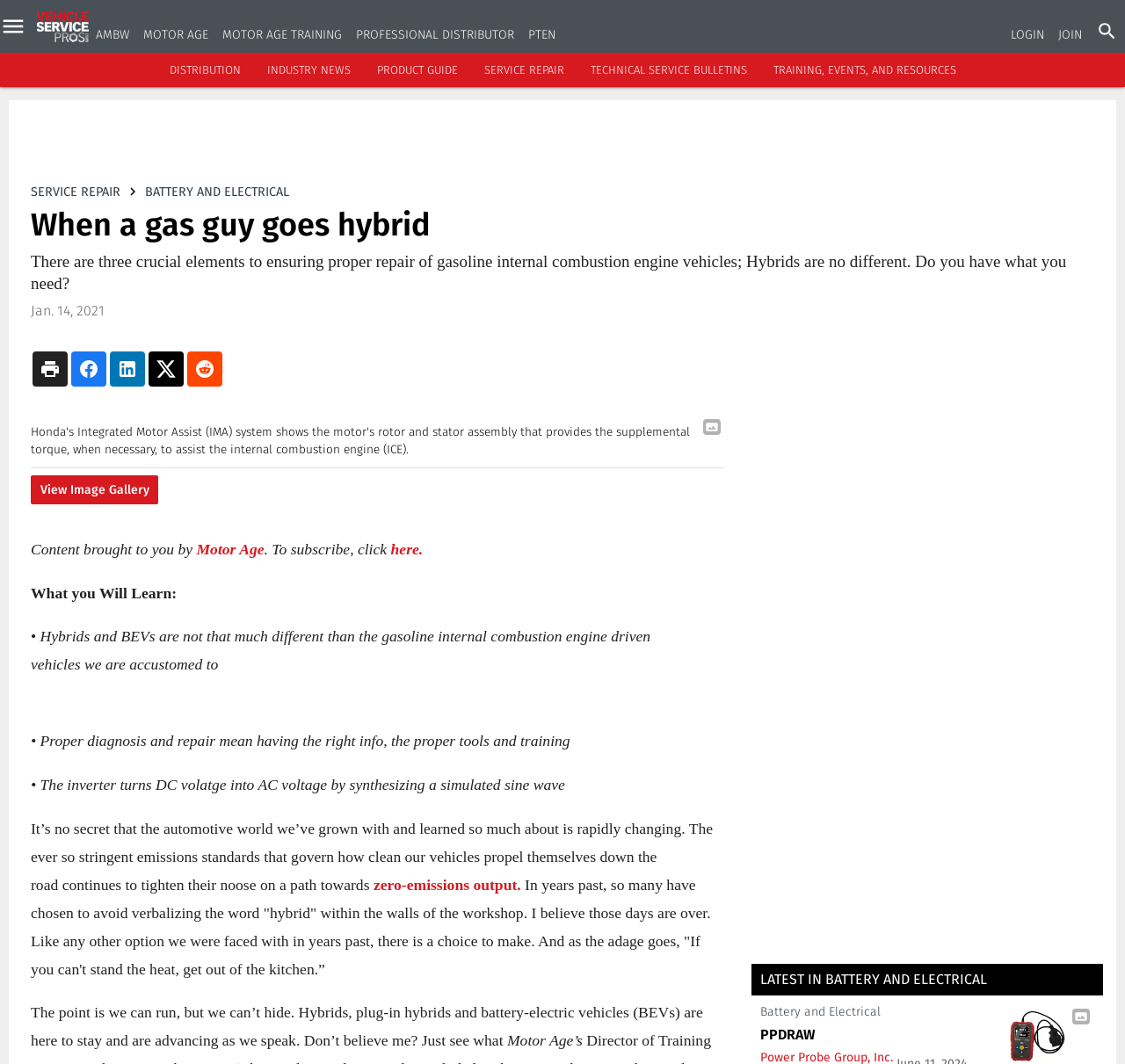Determine the main heading of the webpage and generate its text.

When a gas guy goes hybrid